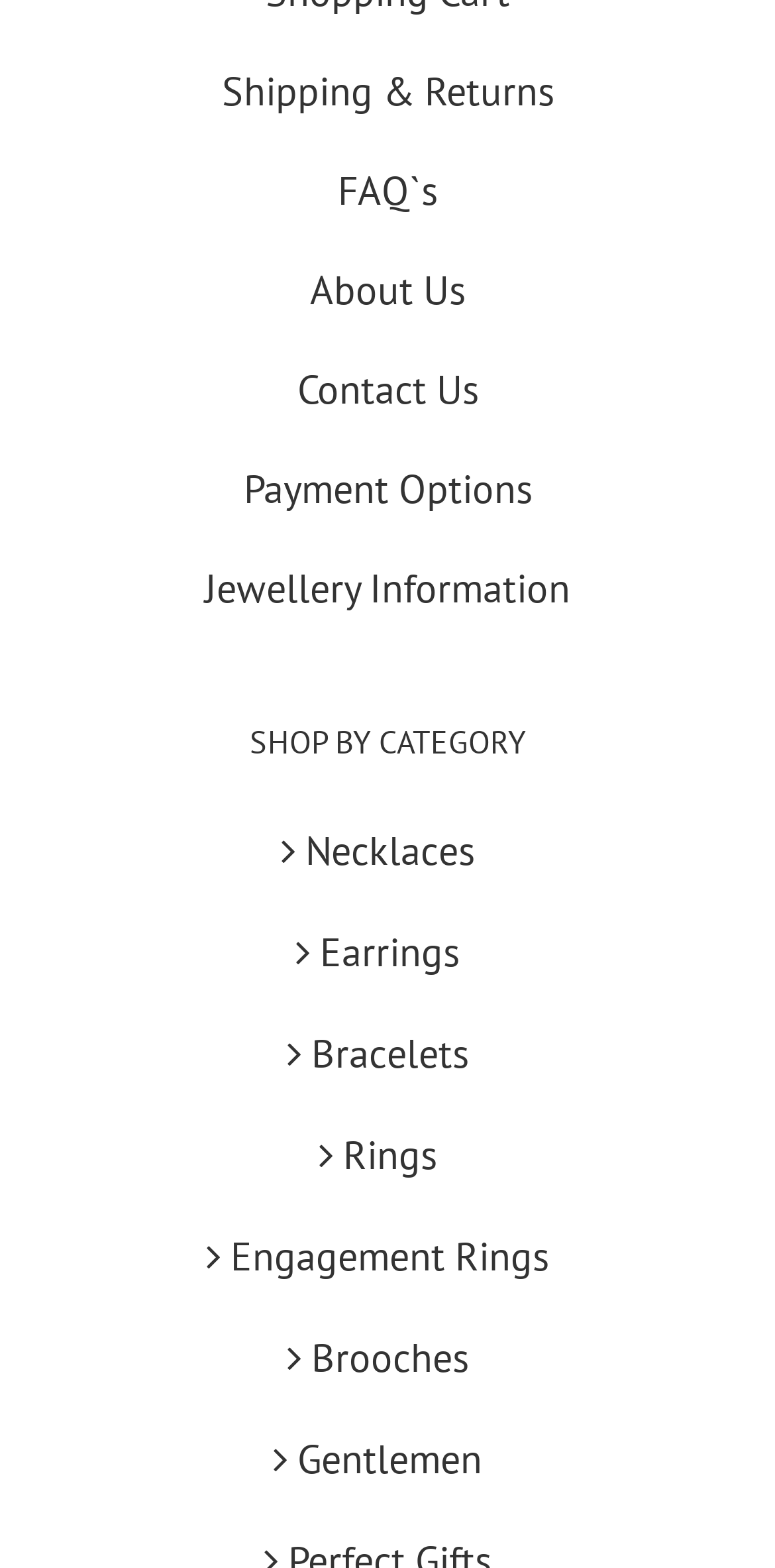Find the bounding box coordinates of the clickable region needed to perform the following instruction: "Explore necklaces". The coordinates should be provided as four float numbers between 0 and 1, i.e., [left, top, right, bottom].

[0.081, 0.524, 0.924, 0.562]